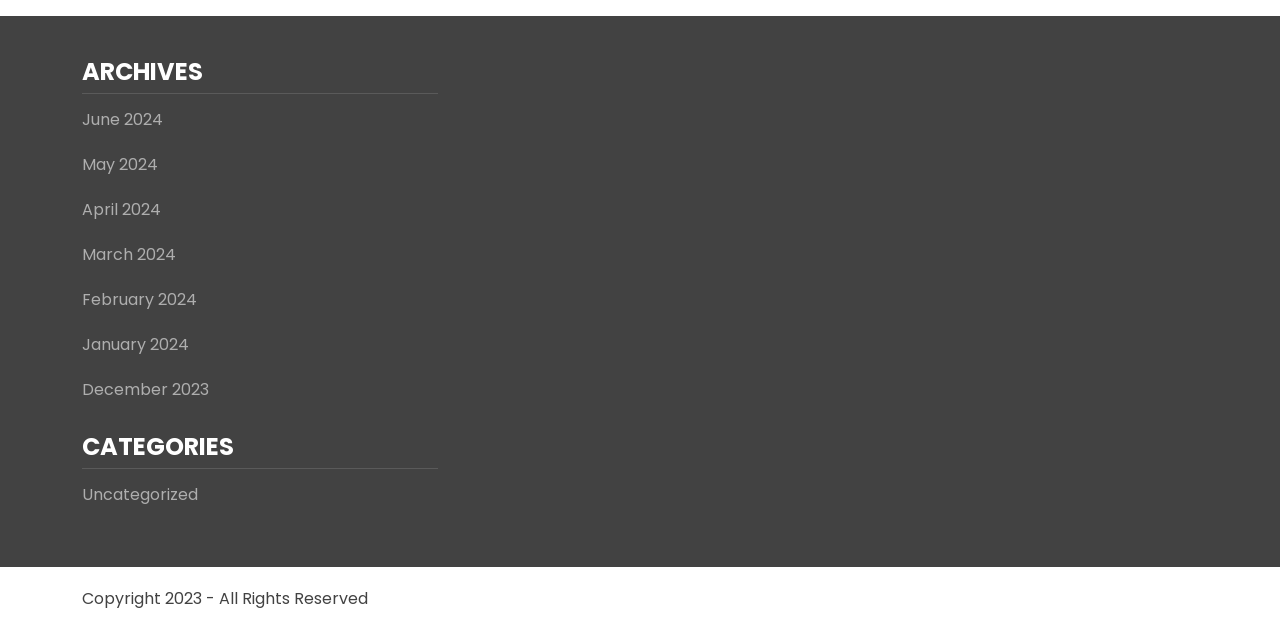Can you find the bounding box coordinates for the element to click on to achieve the instruction: "view uncategorized posts"?

[0.064, 0.766, 0.155, 0.802]